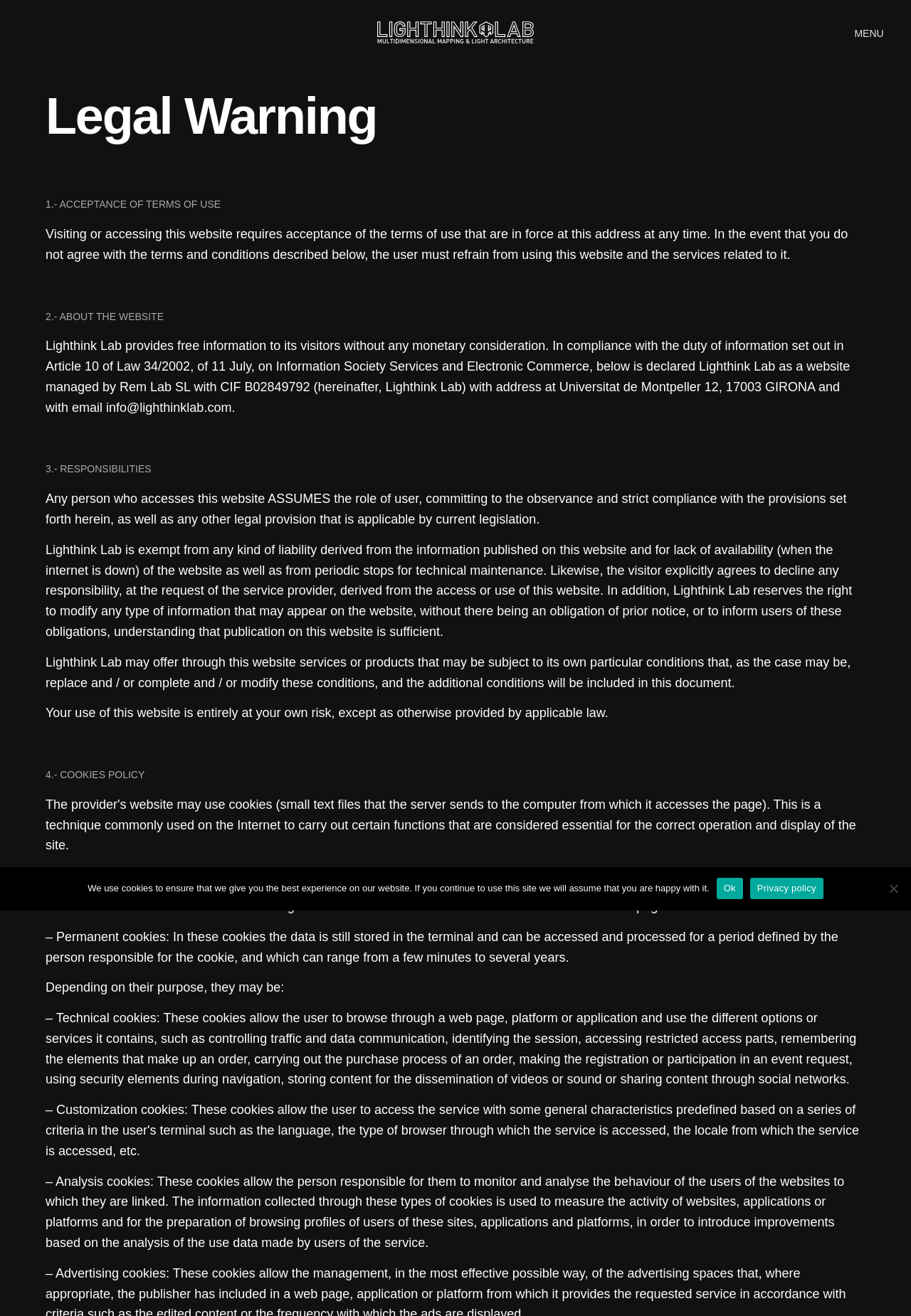Using the element description: "alt="El Observador"", determine the bounding box coordinates. The coordinates should be in the format [left, top, right, bottom], with values between 0 and 1.

None